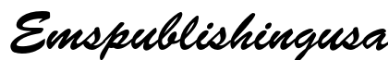What is the tone conveyed by the logo's aesthetic?
Refer to the image and answer the question using a single word or phrase.

Professional and inviting